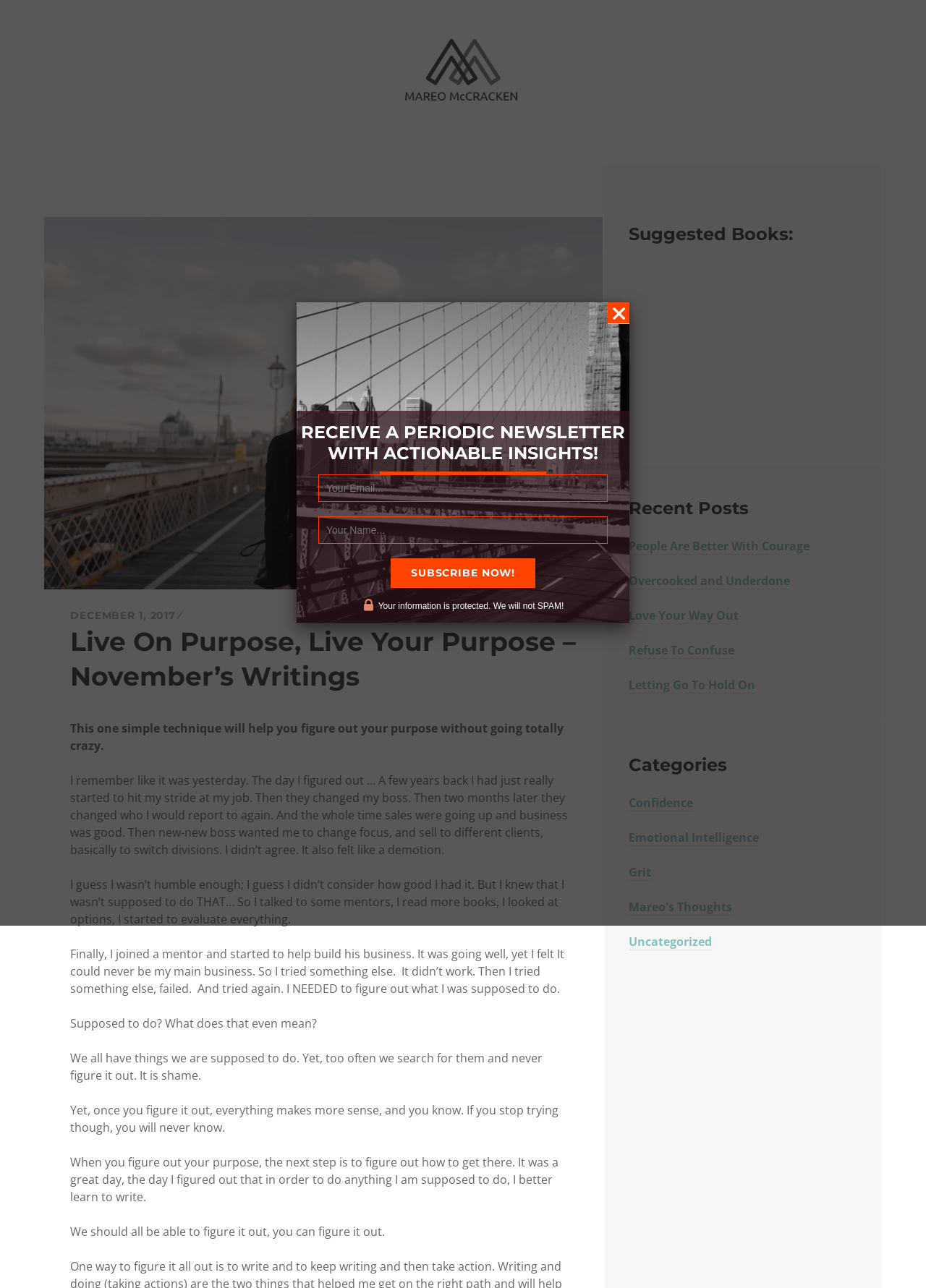Pinpoint the bounding box coordinates of the clickable area necessary to execute the following instruction: "View recent posts". The coordinates should be given as four float numbers between 0 and 1, namely [left, top, right, bottom].

[0.679, 0.381, 0.924, 0.408]